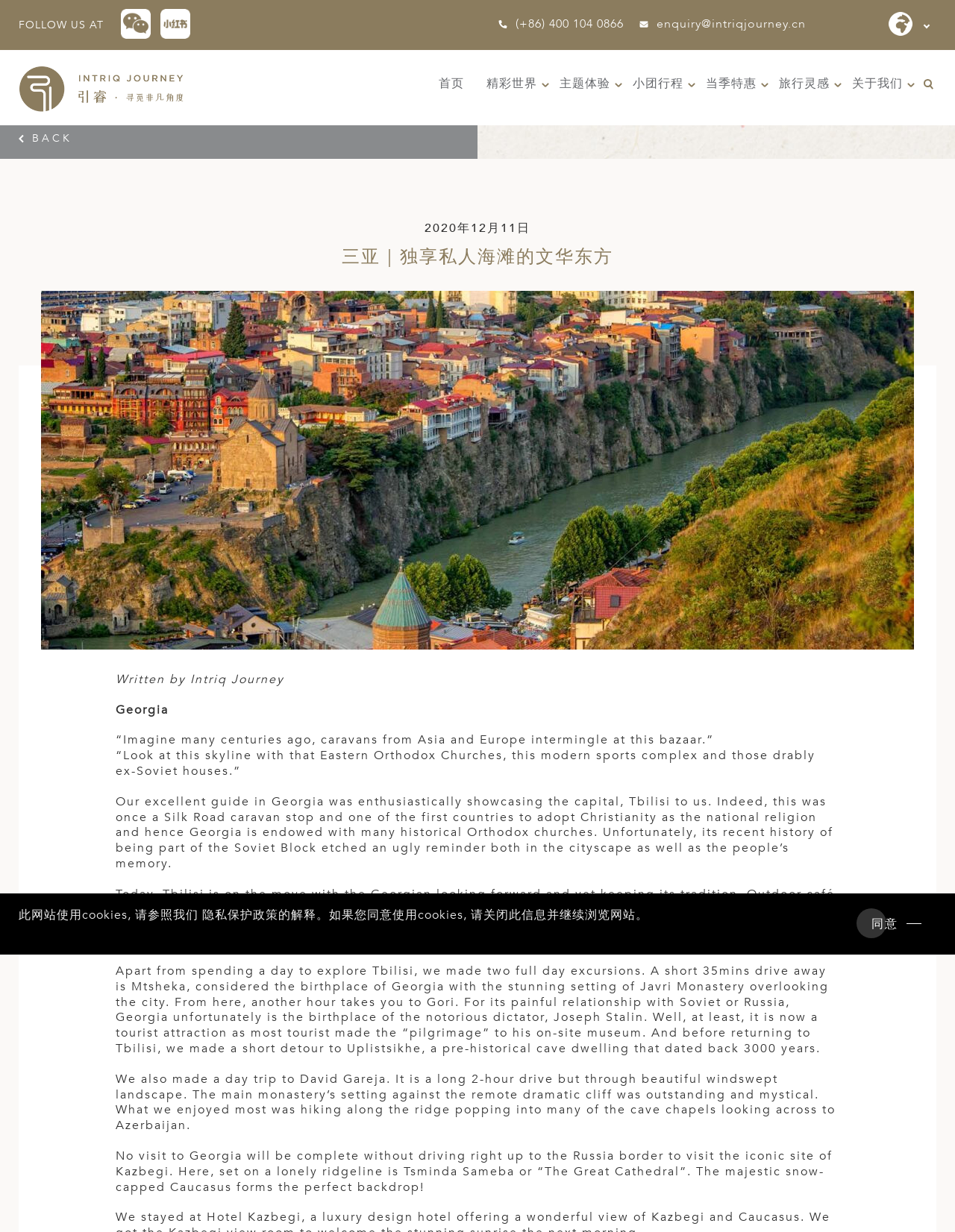Identify the bounding box coordinates for the UI element described as follows: parent_node: FOLLOW US AT. Use the format (top-left x, top-left y, bottom-right x, bottom-right y) and ensure all values are floating point numbers between 0 and 1.

[0.168, 0.007, 0.199, 0.034]